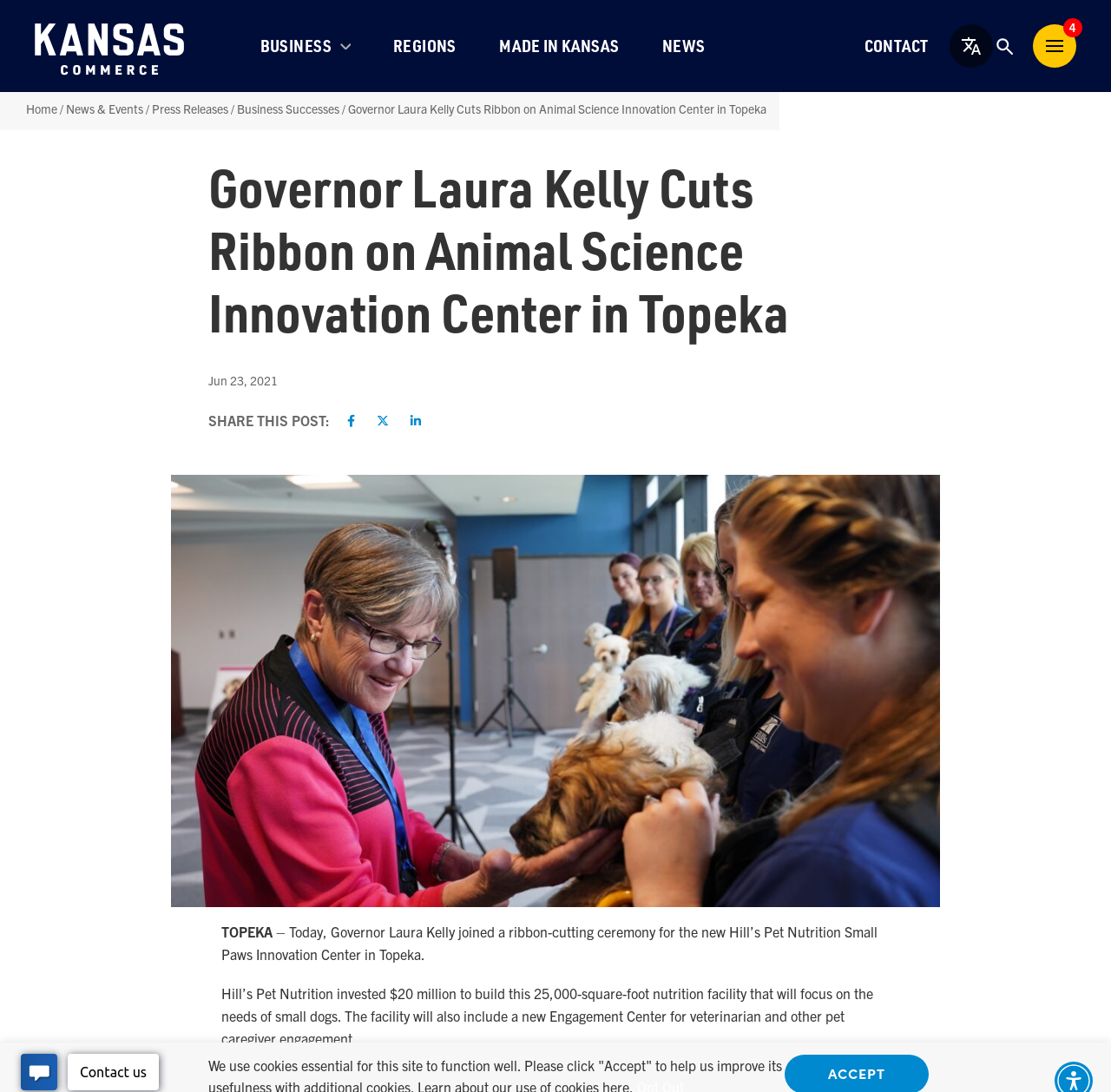Please find the bounding box coordinates of the element that must be clicked to perform the given instruction: "Click on Share this post on Facebook". The coordinates should be four float numbers from 0 to 1, i.e., [left, top, right, bottom].

[0.309, 0.375, 0.323, 0.395]